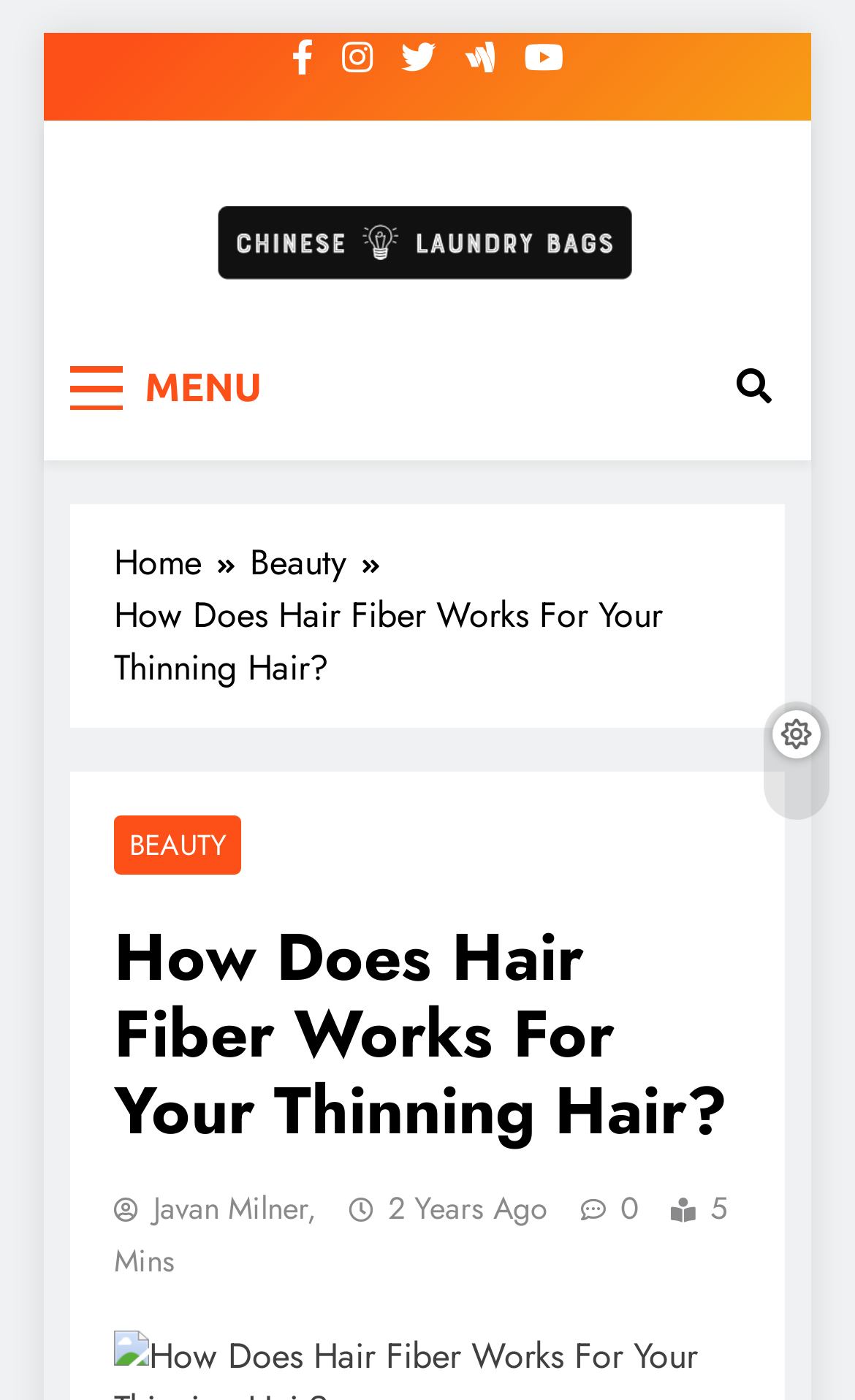Identify the bounding box coordinates of the part that should be clicked to carry out this instruction: "Visit the 'BEAUTY' category".

[0.133, 0.583, 0.282, 0.625]